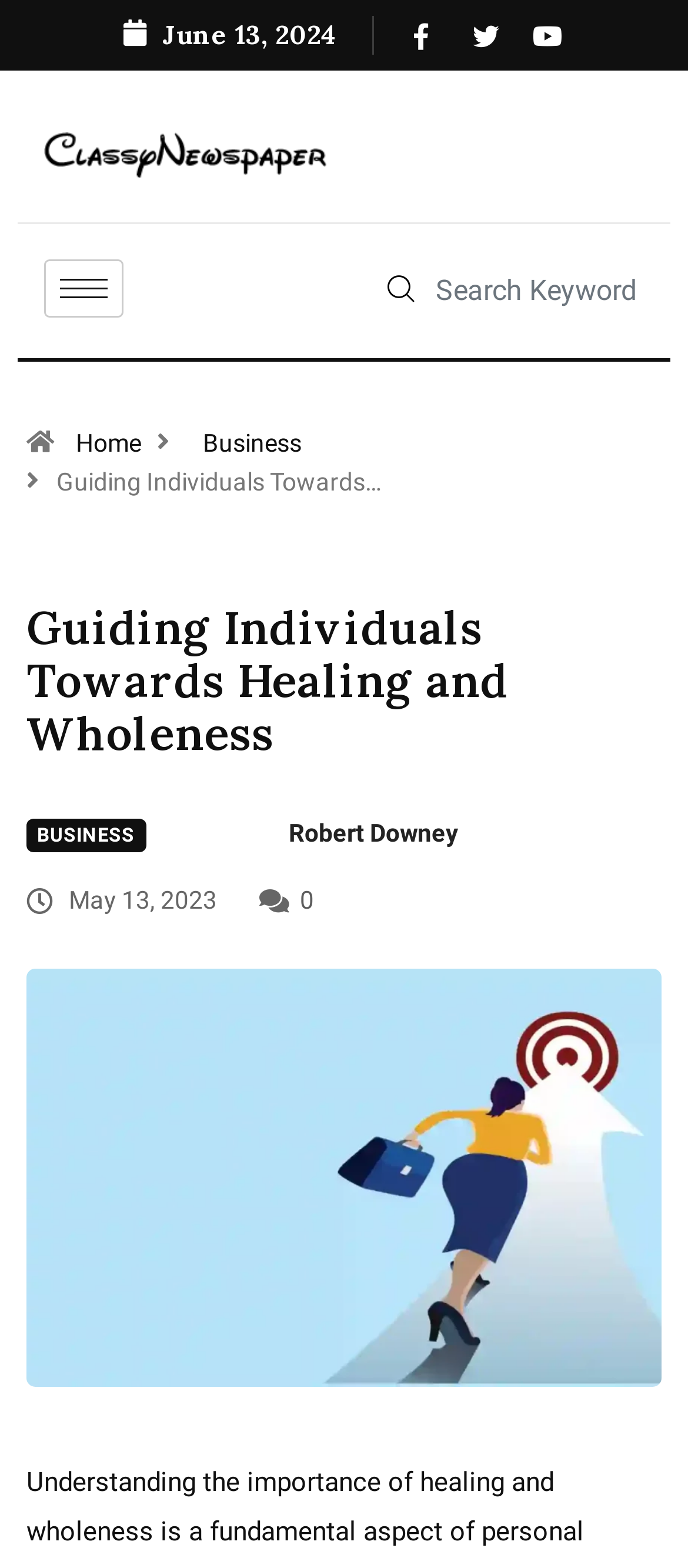Please identify the bounding box coordinates of the element that needs to be clicked to perform the following instruction: "Click on the hamburger icon".

[0.064, 0.165, 0.179, 0.202]